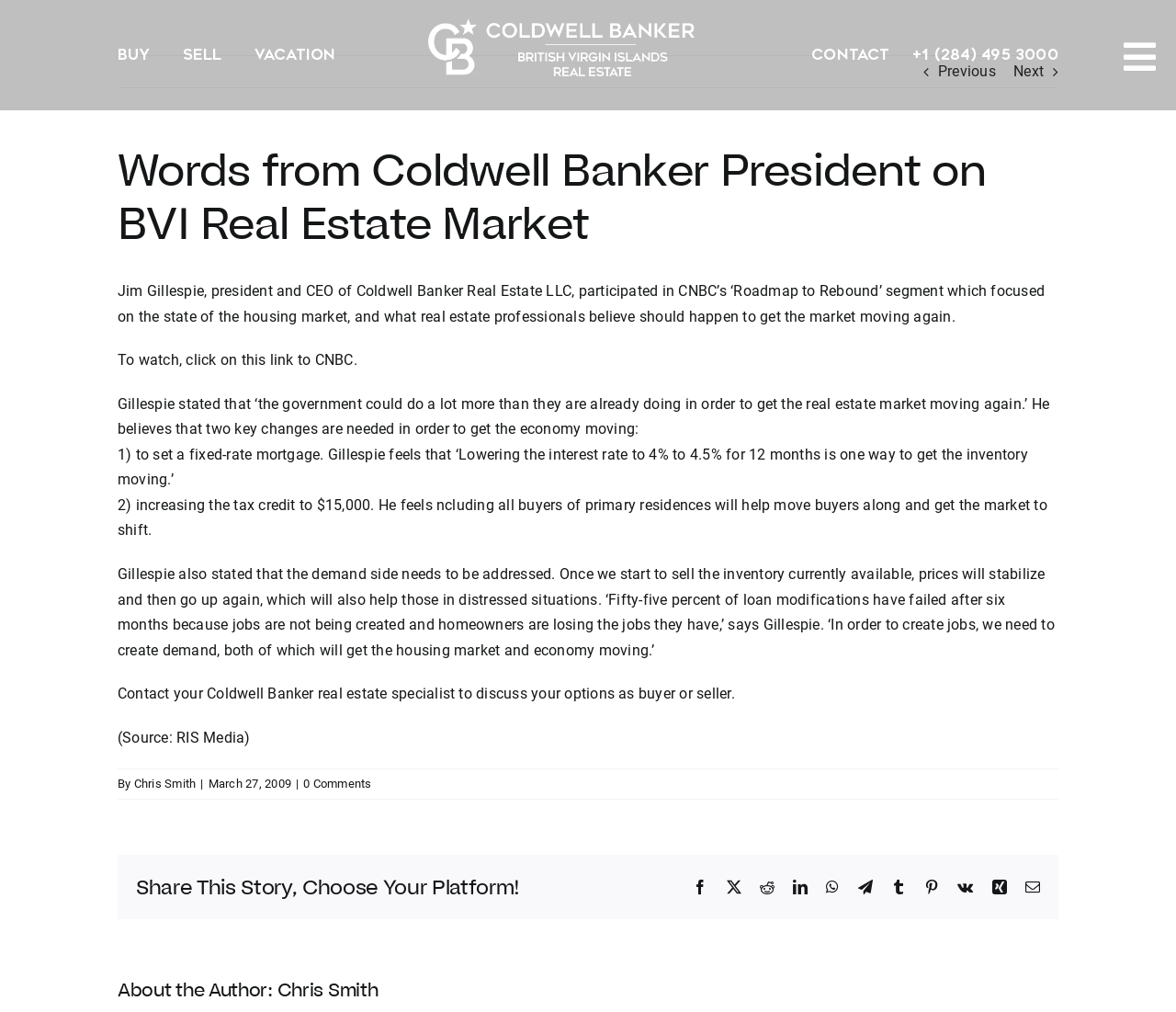Given the element description +1 (284) 495 3000, predict the bounding box coordinates for the UI element in the webpage screenshot. The format should be (top-left x, top-left y, bottom-right x, bottom-right y), and the values should be between 0 and 1.

[0.756, 0.0, 0.9, 0.109]